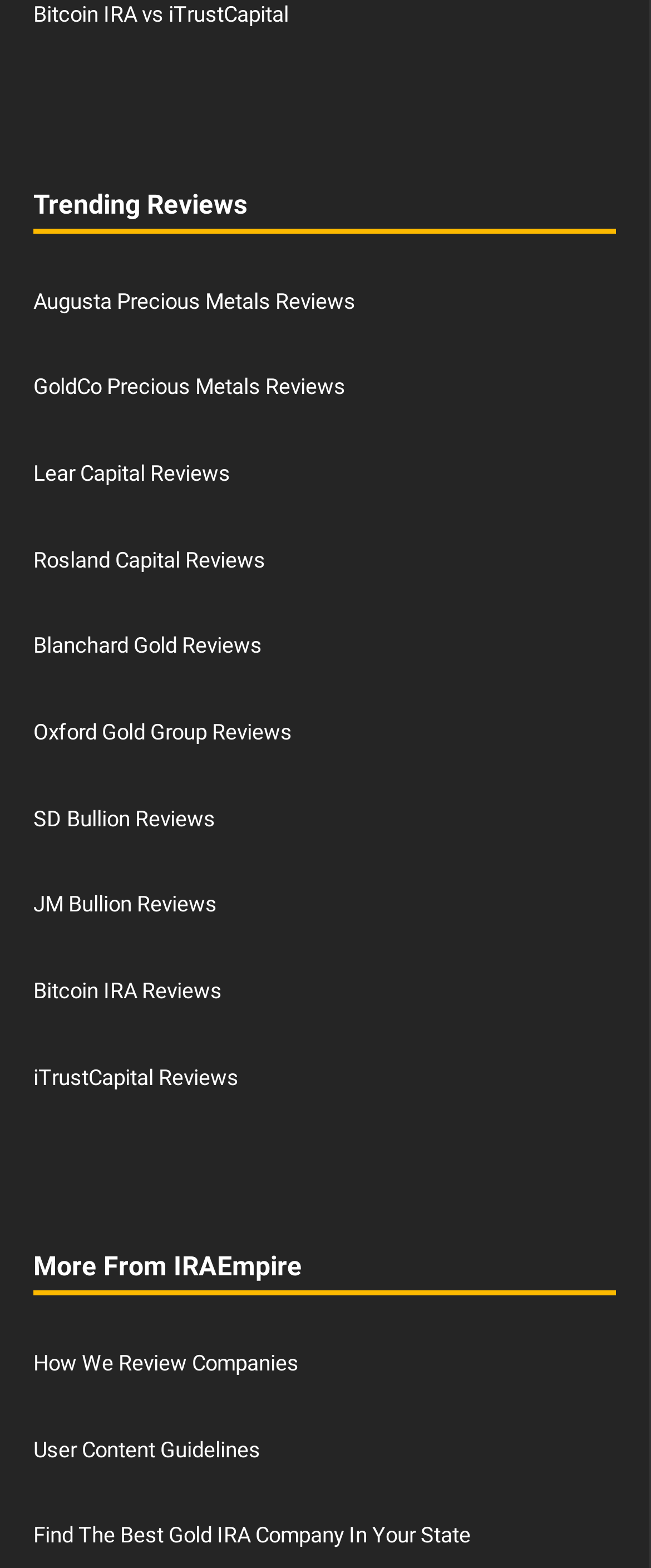Please locate the bounding box coordinates for the element that should be clicked to achieve the following instruction: "Learn How We Review Companies". Ensure the coordinates are given as four float numbers between 0 and 1, i.e., [left, top, right, bottom].

[0.051, 0.861, 0.459, 0.877]